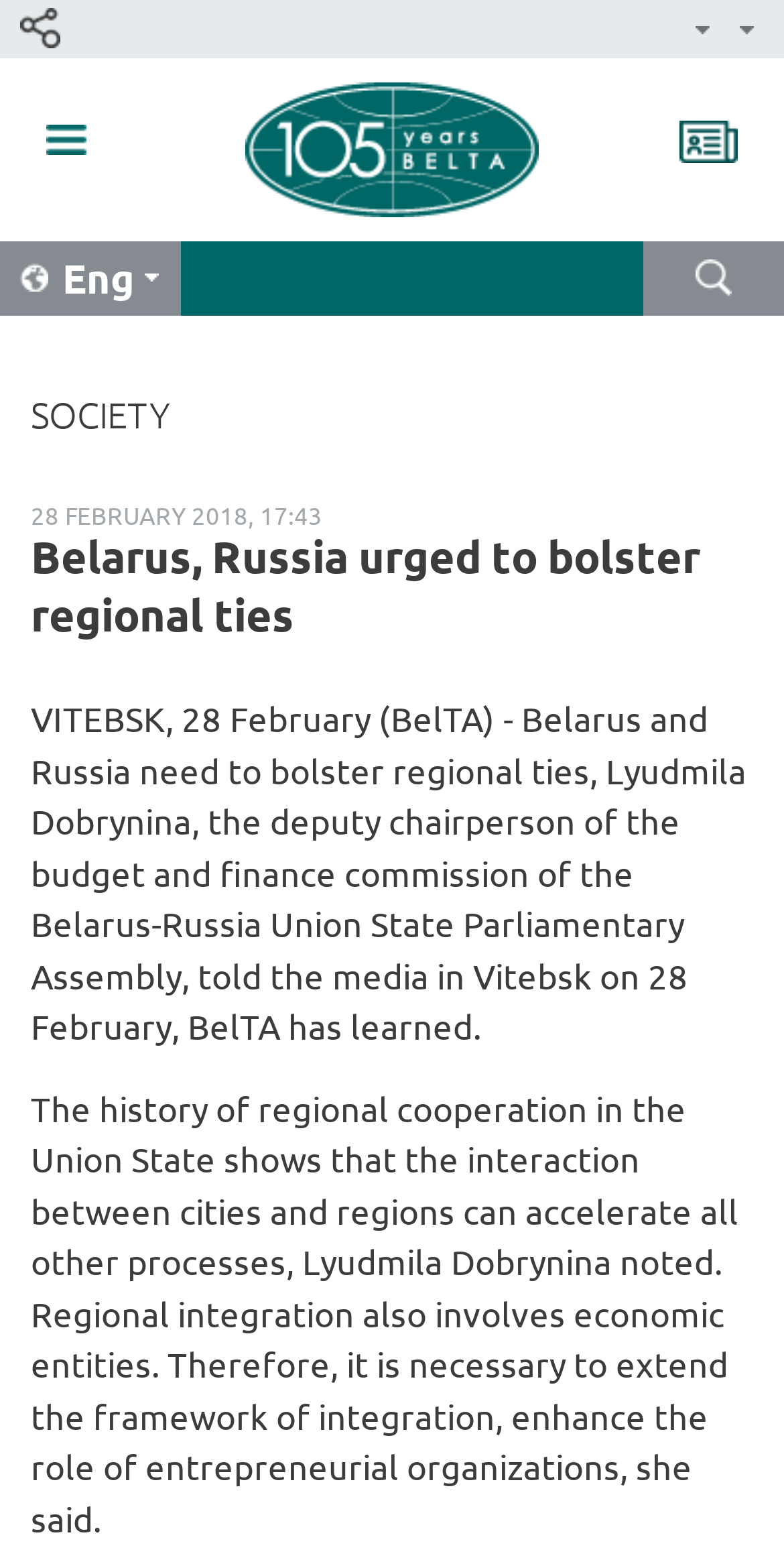Please give a one-word or short phrase response to the following question: 
What is the name of the agency mentioned in the article?

BelTA